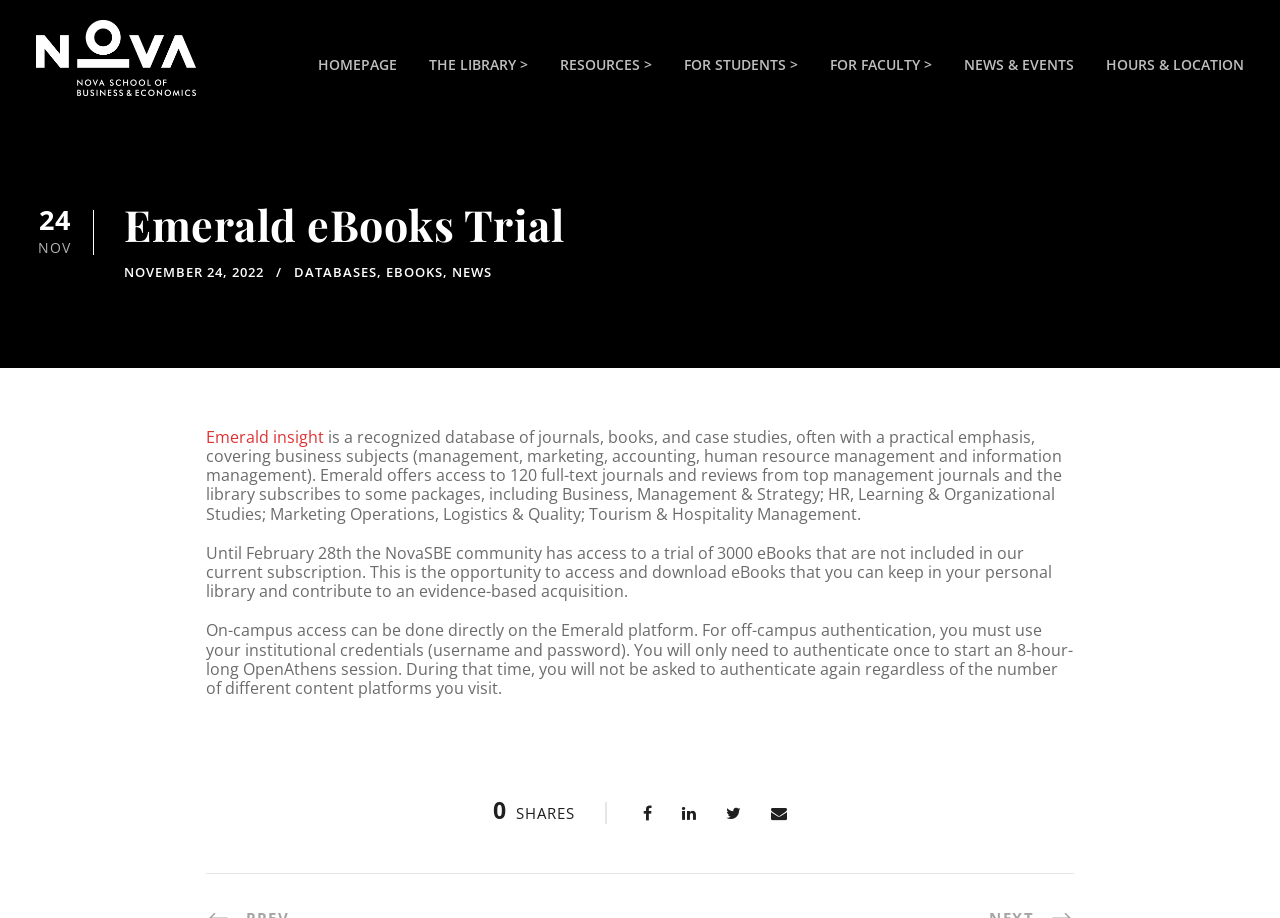Respond to the question below with a single word or phrase:
What is the date mentioned on the webpage?

NOVEMBER 24, 2022